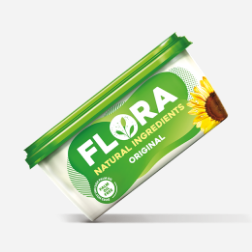What is the font color of the brand name 'FLORA' on the packaging?
Answer the question in a detailed and comprehensive manner.

The font color of the brand name 'FLORA' on the packaging is white, as stated in the caption, which describes the brand name as appearing in 'bold, white lettering' on the front of the container.